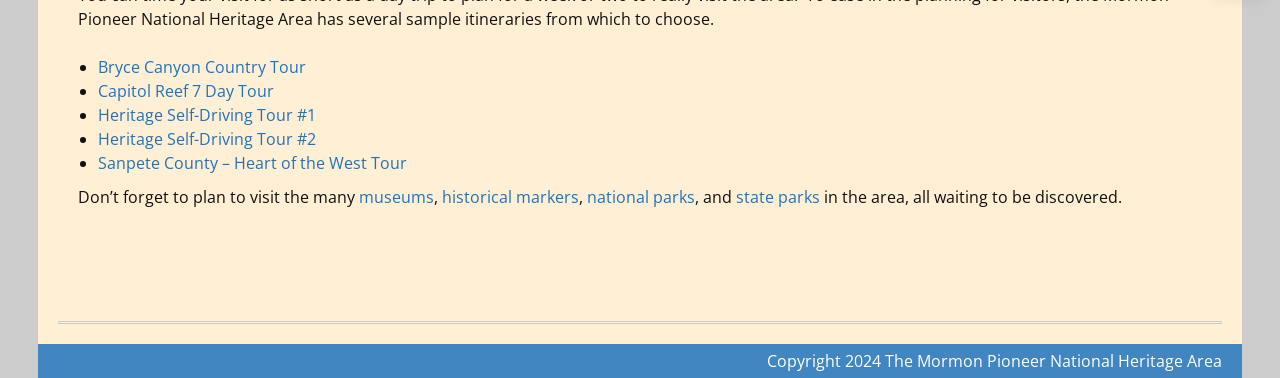Provide a one-word or short-phrase answer to the question:
What is the name of the area being promoted?

Mormon Pioneer National Heritage Area